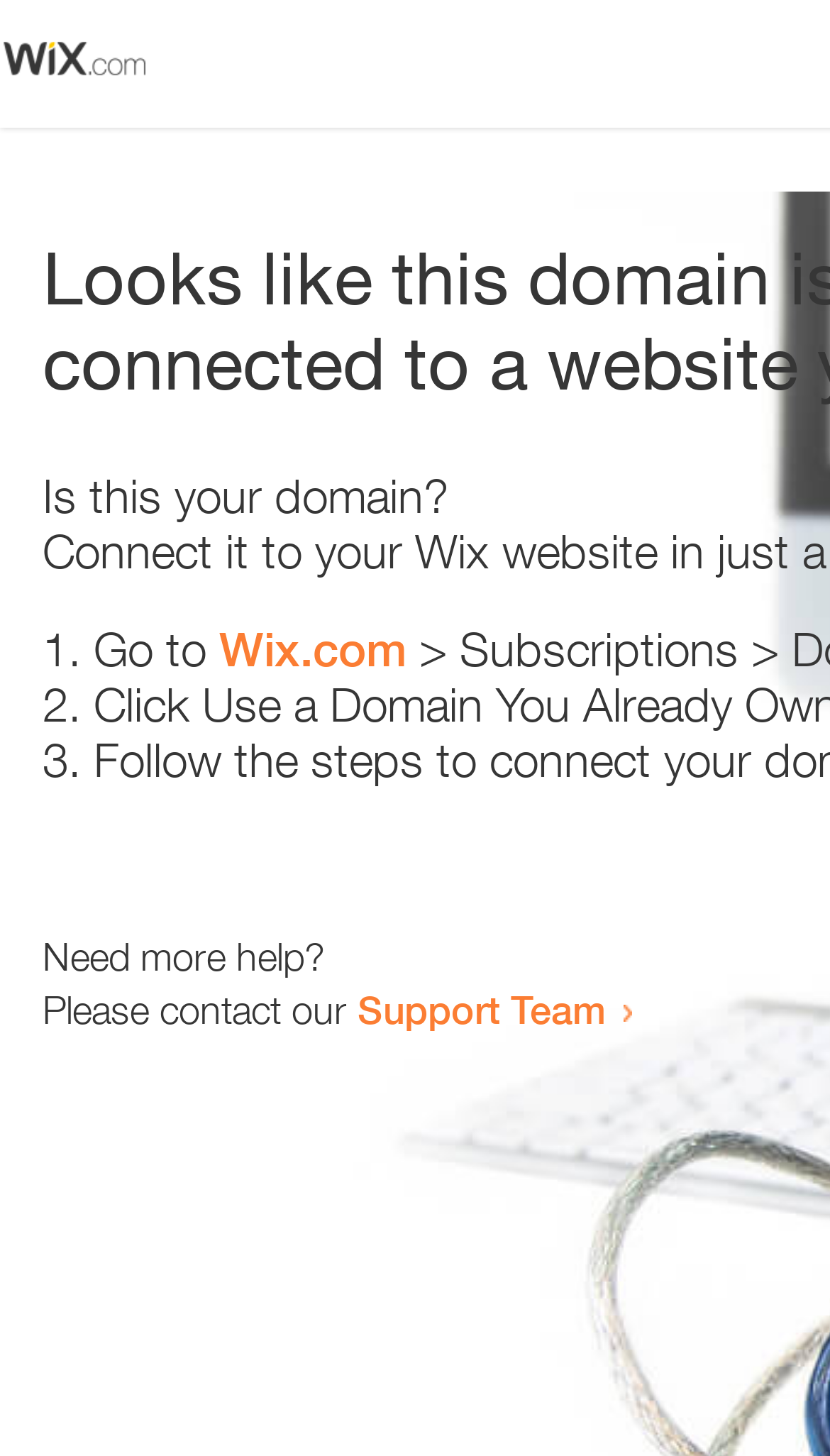Where can the user go to resolve the issue?
Answer the question with a single word or phrase derived from the image.

Wix.com